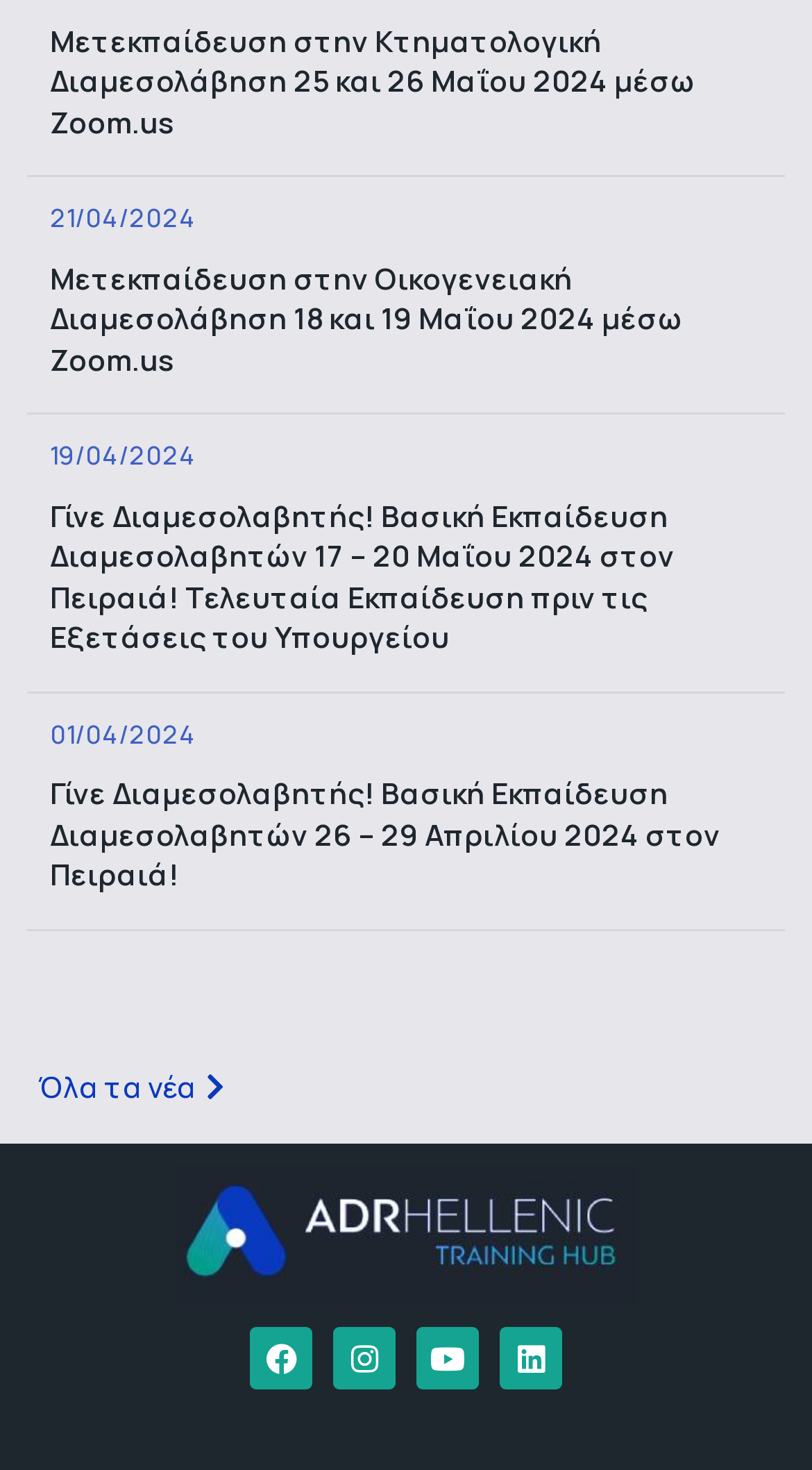Find the bounding box of the UI element described as: "Όλα τα νέα". The bounding box coordinates should be given as four float values between 0 and 1, i.e., [left, top, right, bottom].

[0.044, 0.728, 0.279, 0.751]